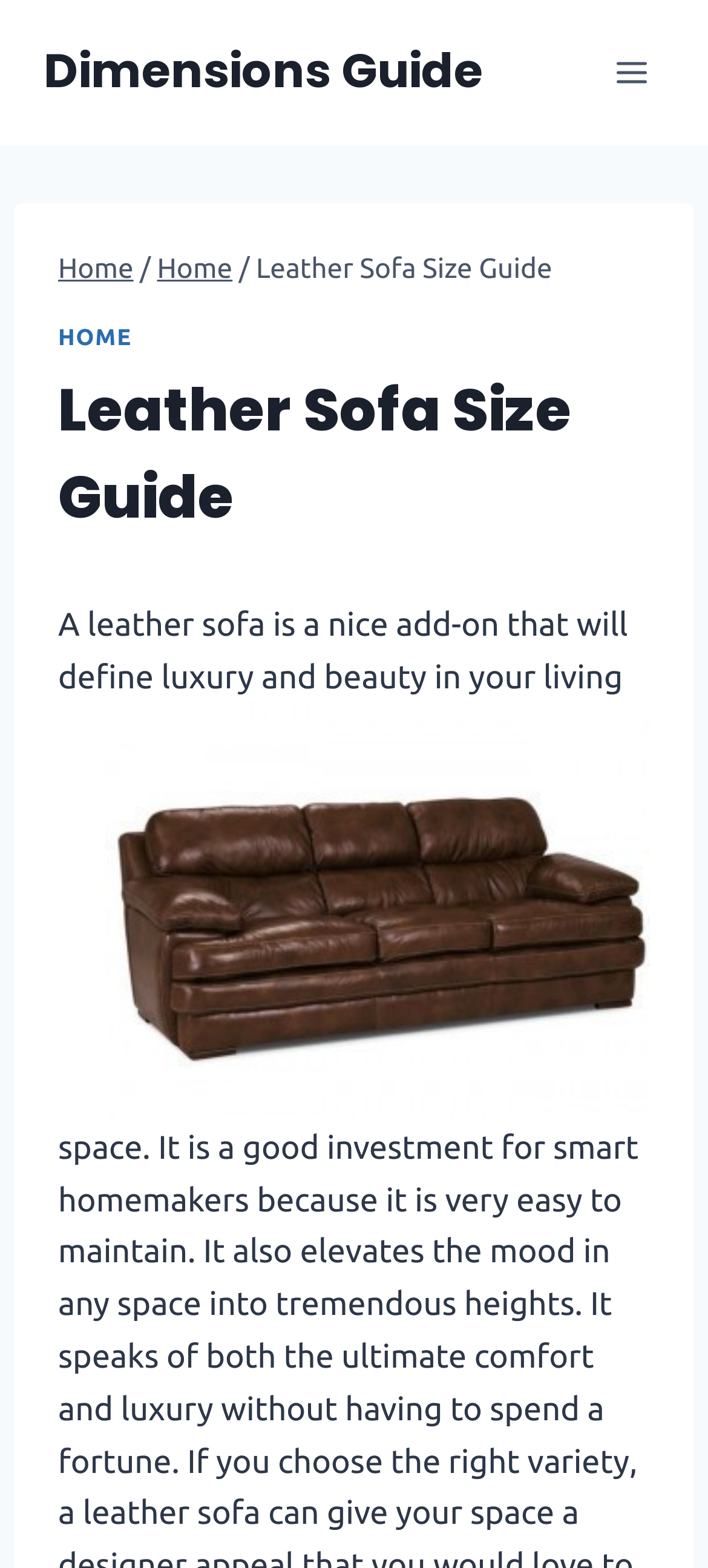From the element description: "Dimensions Guide", extract the bounding box coordinates of the UI element. The coordinates should be expressed as four float numbers between 0 and 1, in the order [left, top, right, bottom].

[0.062, 0.028, 0.682, 0.064]